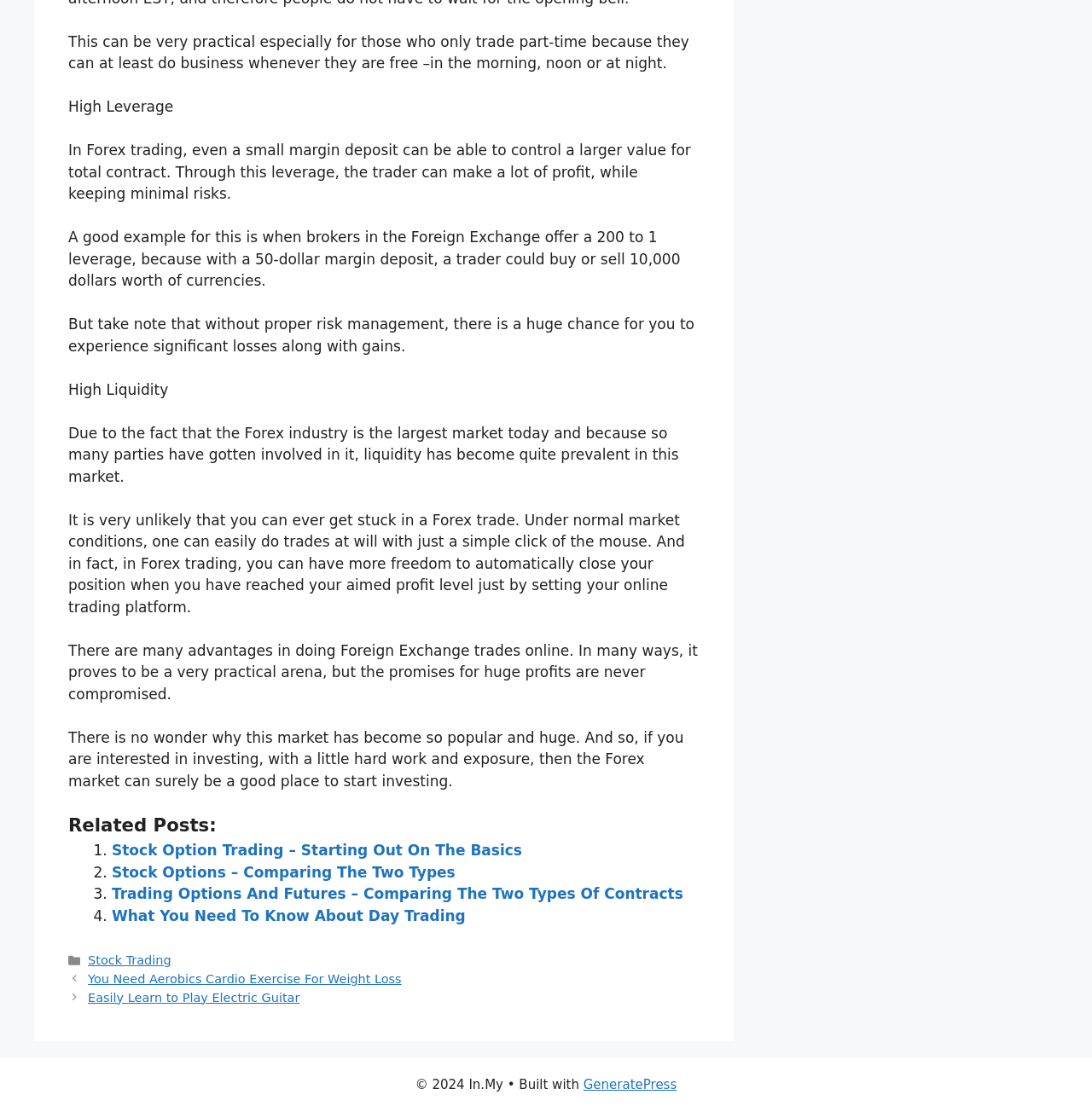Answer the question with a single word or phrase: 
What is the benefit of high liquidity in Forex market?

Easy to trade